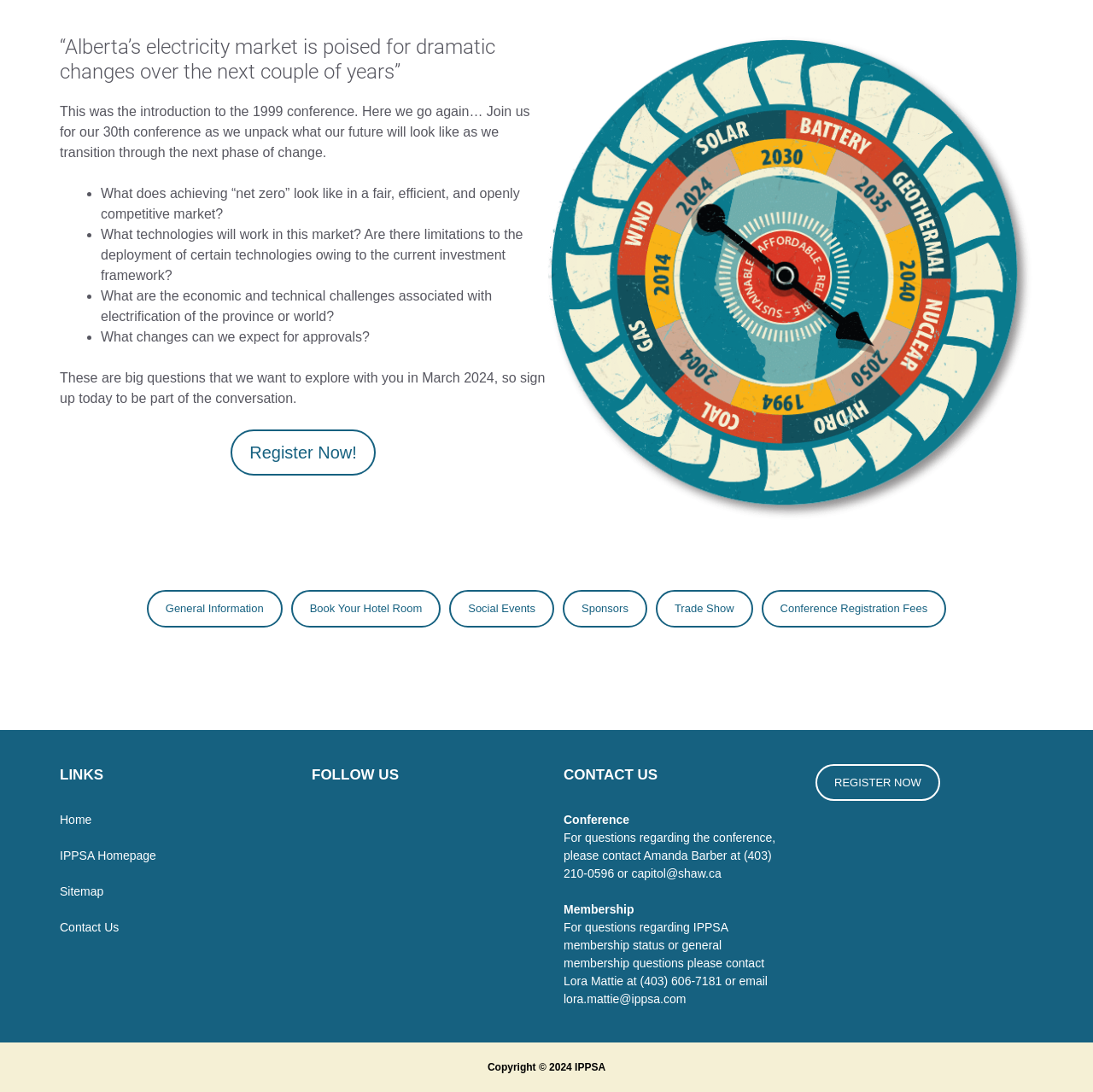Calculate the bounding box coordinates for the UI element based on the following description: "Papa Yama’s Heart". Ensure the coordinates are four float numbers between 0 and 1, i.e., [left, top, right, bottom].

None